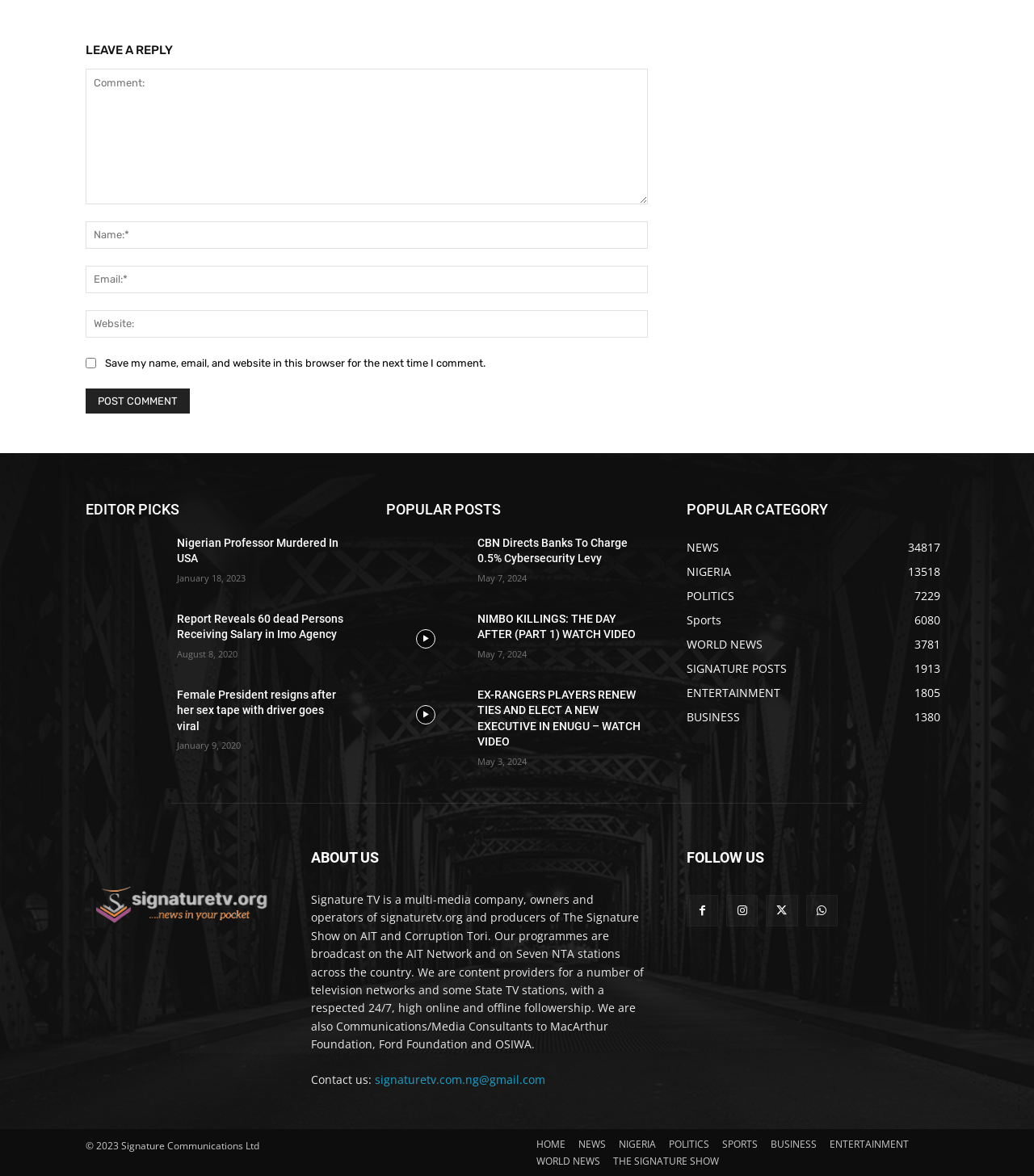Locate the bounding box coordinates of the item that should be clicked to fulfill the instruction: "Read about Nigerian Professor Murdered In USA".

[0.083, 0.455, 0.159, 0.502]